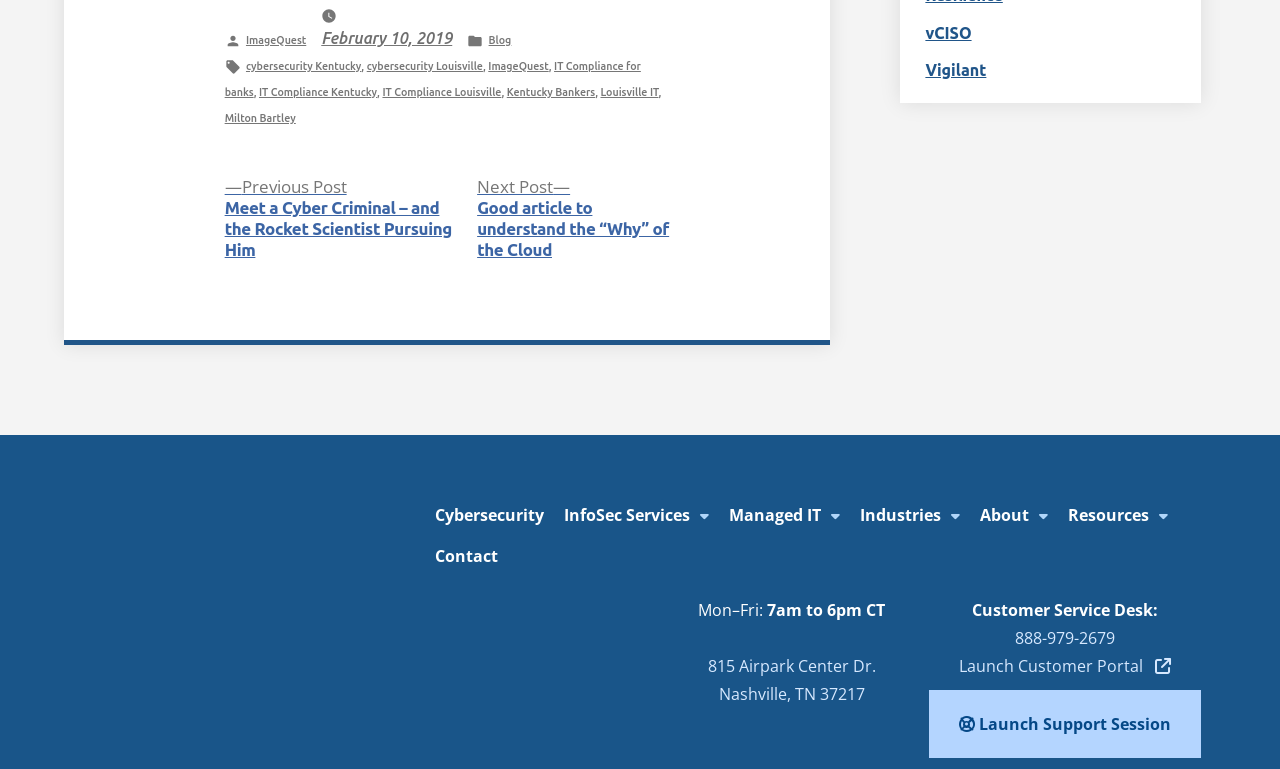Using the information in the image, give a detailed answer to the following question: What is the address of the company?

I found the answer by looking at the footer section of the webpage, where it says '815 Airpark Center Dr. Nashville, TN 37217'.